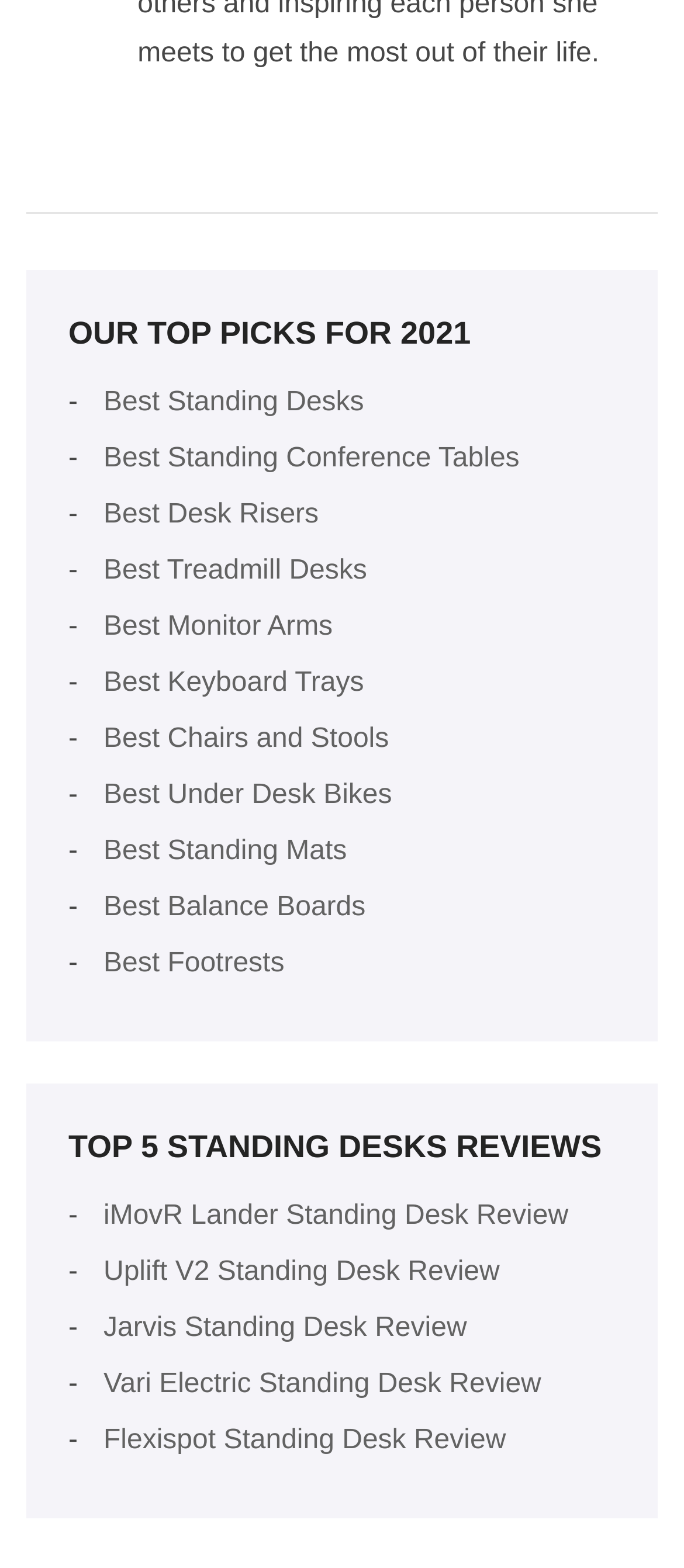What type of product is 'Best Treadmill Desks' related to?
Analyze the screenshot and provide a detailed answer to the question.

The question asks about the type of product related to 'Best Treadmill Desks', and the answer can be inferred by looking at the category of products listed, which includes 'Best Standing Desks', 'Best Standing Conference Tables', and so on, indicating that 'Best Treadmill Desks' is related to standing desks.